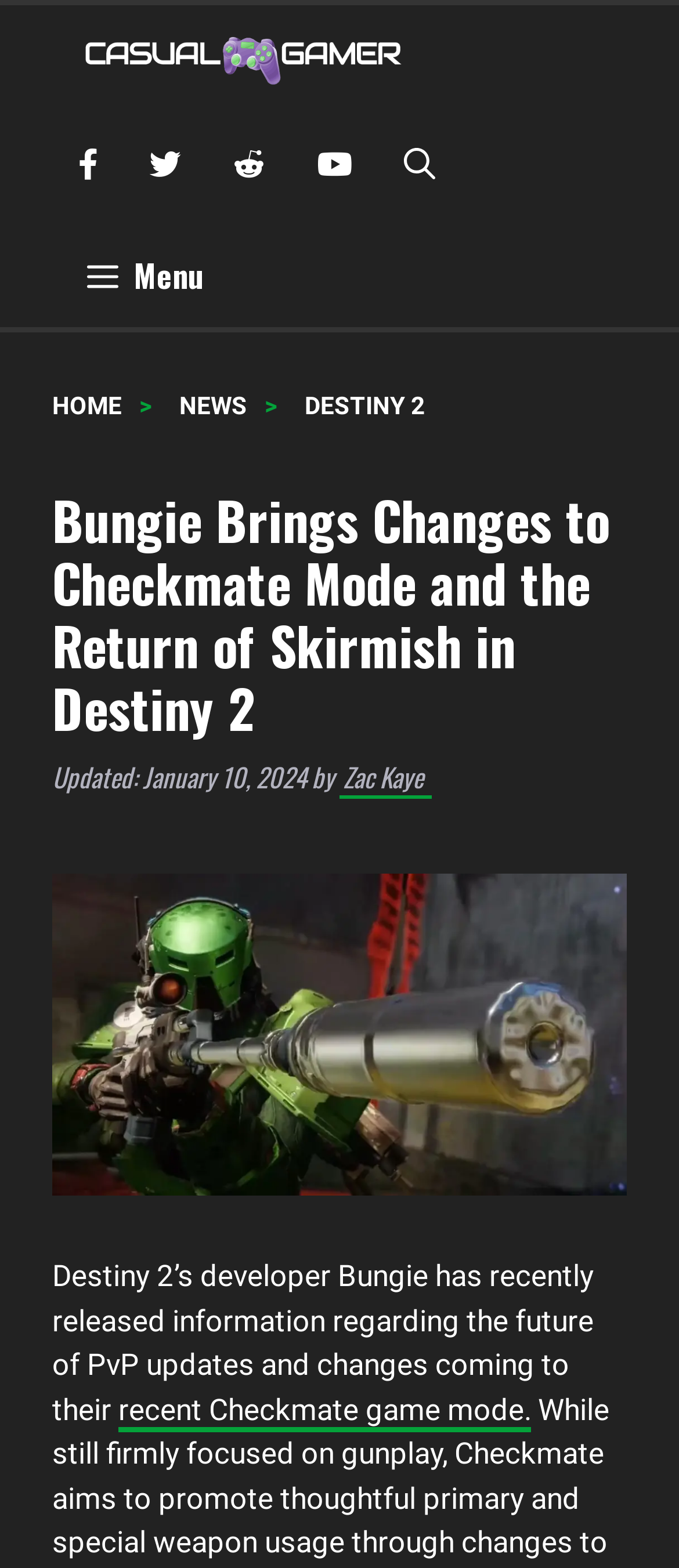Use a single word or phrase to answer the question: 
What is the date of the article?

January 10, 2024